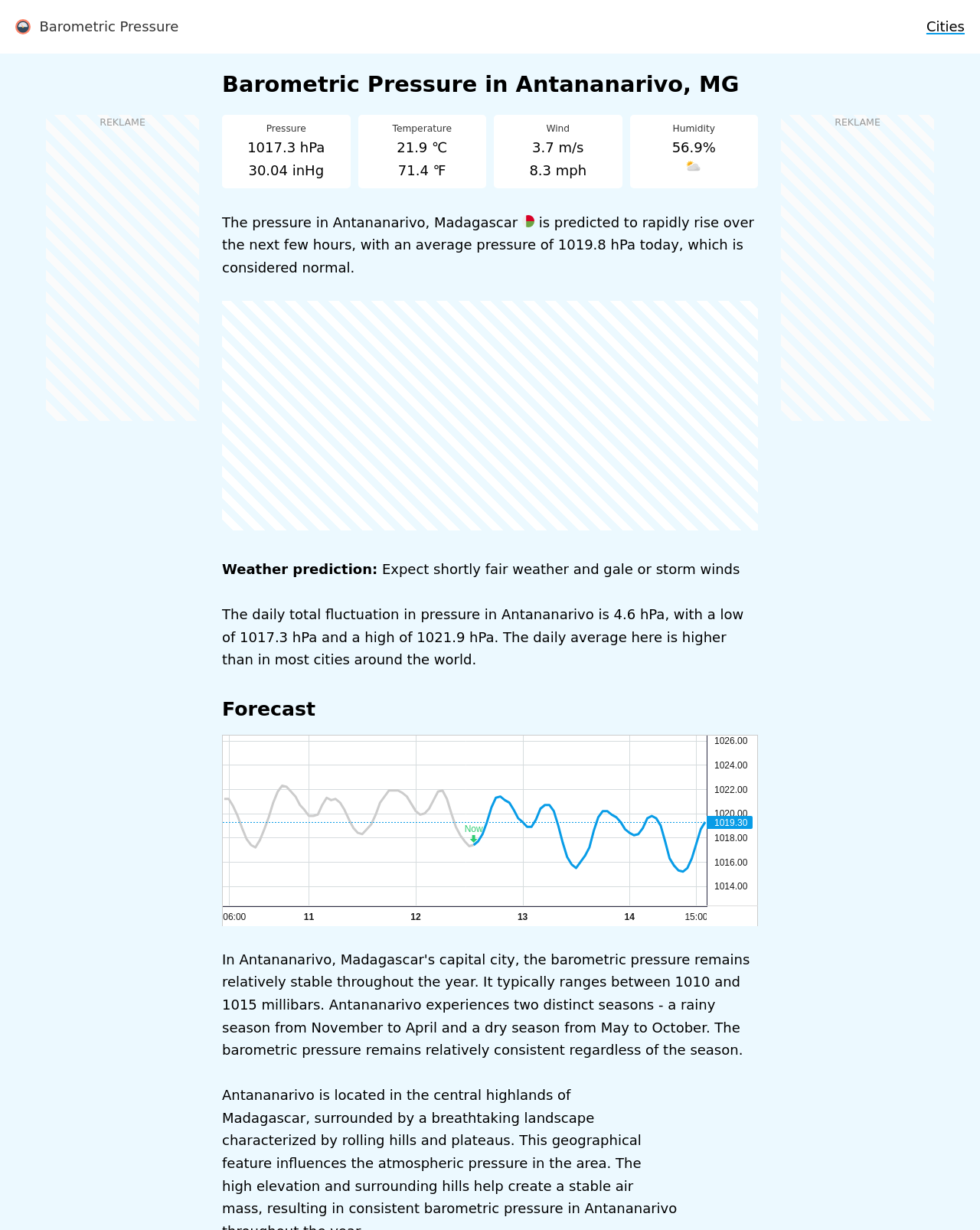Can you find the bounding box coordinates for the UI element given this description: "Cities"? Provide the coordinates as four float numbers between 0 and 1: [left, top, right, bottom].

[0.945, 0.015, 0.984, 0.028]